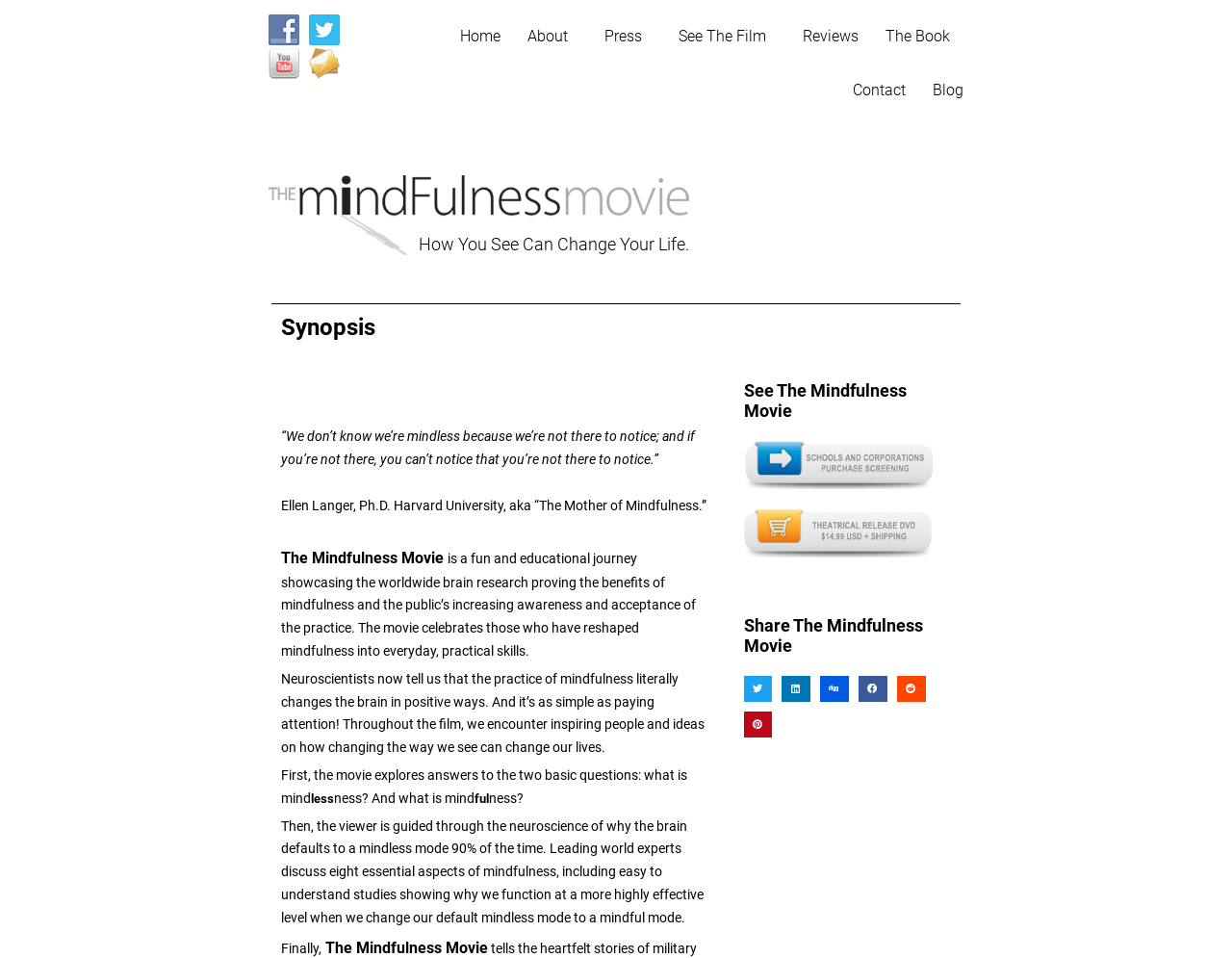Identify the bounding box coordinates necessary to click and complete the given instruction: "Search for something".

None